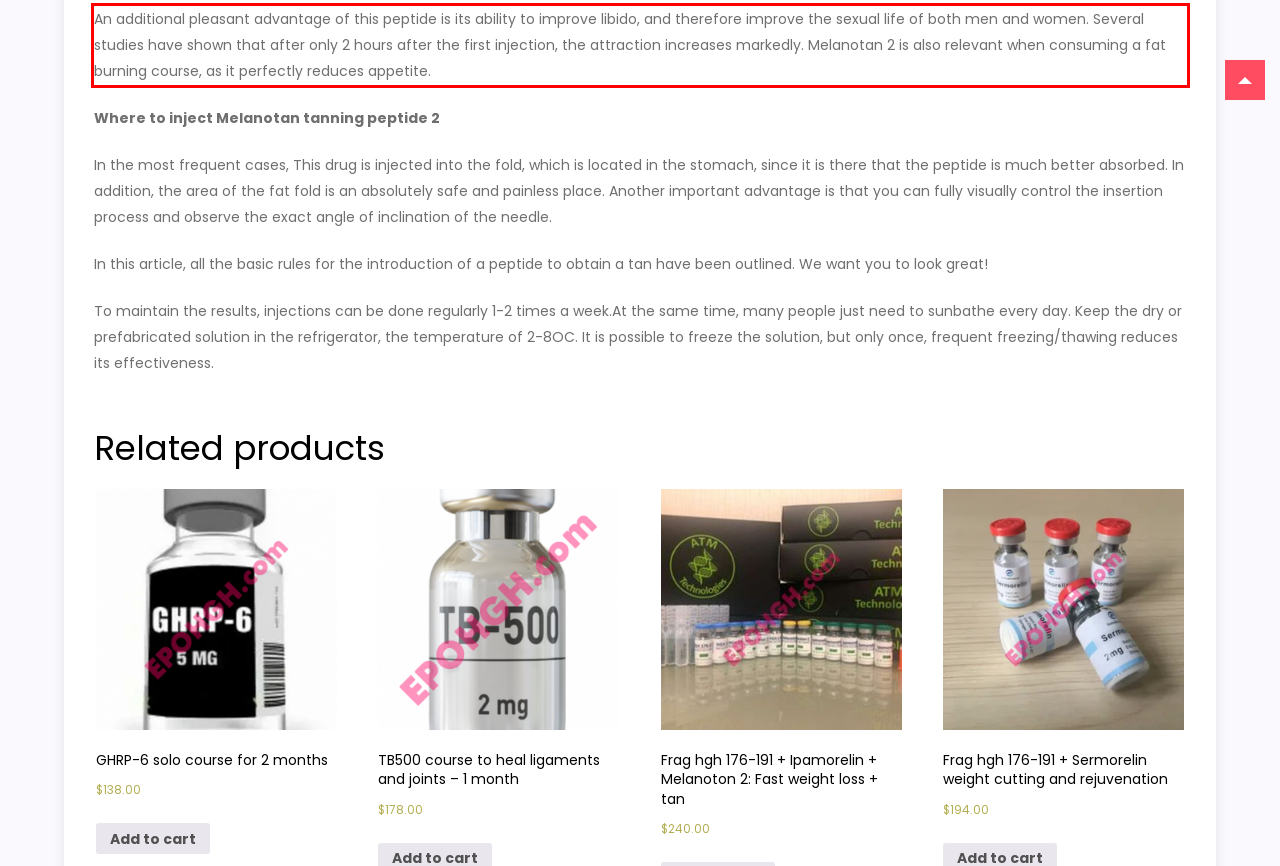Given a screenshot of a webpage containing a red rectangle bounding box, extract and provide the text content found within the red bounding box.

An additional pleasant advantage of this peptide is its ability to improve libido, and therefore improve the sexual life of both men and women. Several studies have shown that after only 2 hours after the first injection, the attraction increases markedly. Melanotan 2 is also relevant when consuming a fat burning course, as it perfectly reduces appetite.